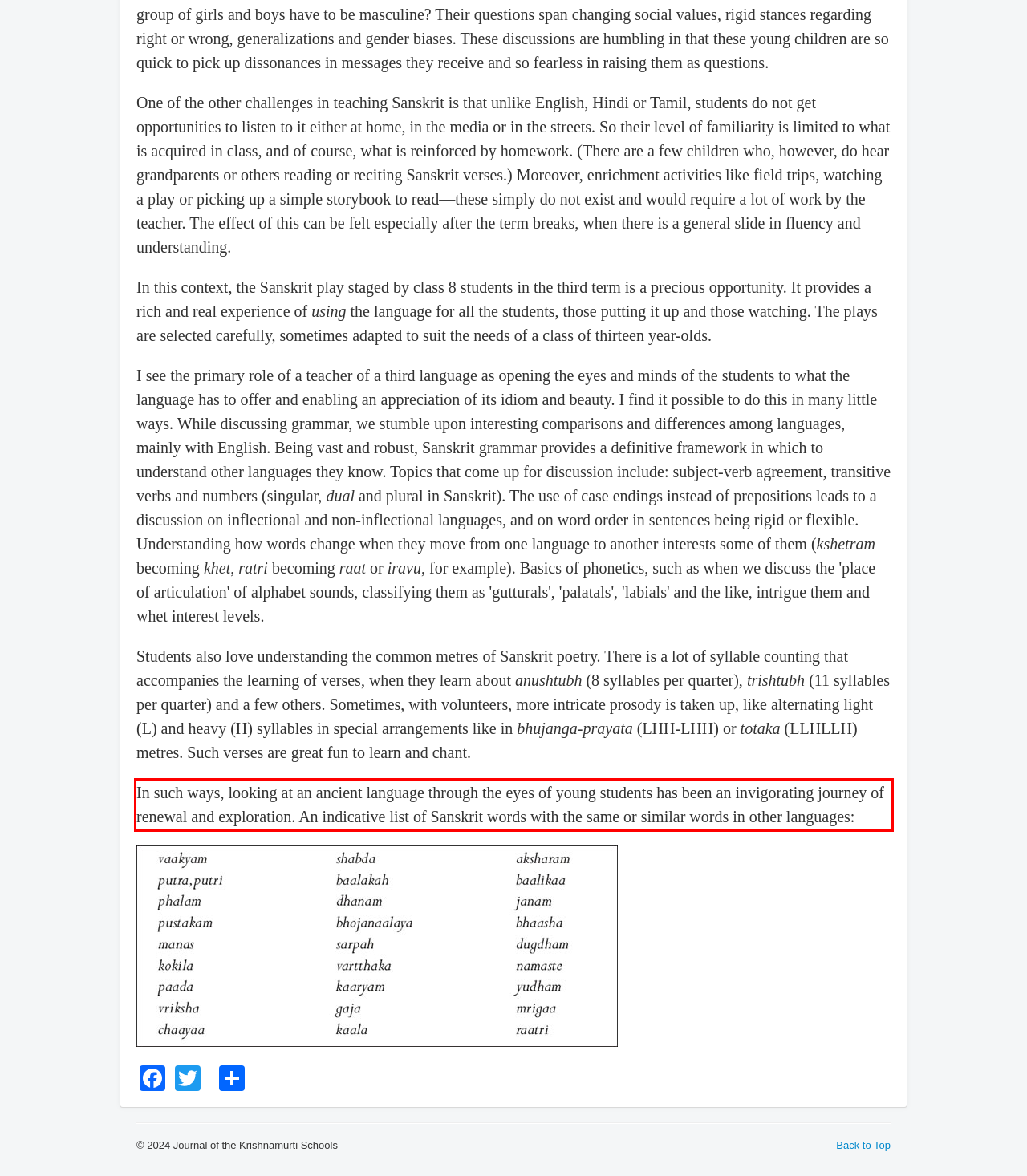You are presented with a webpage screenshot featuring a red bounding box. Perform OCR on the text inside the red bounding box and extract the content.

In such ways, looking at an ancient language through the eyes of young students has been an invigorating journey of renewal and exploration. An indicative list of Sanskrit words with the same or similar words in other languages: